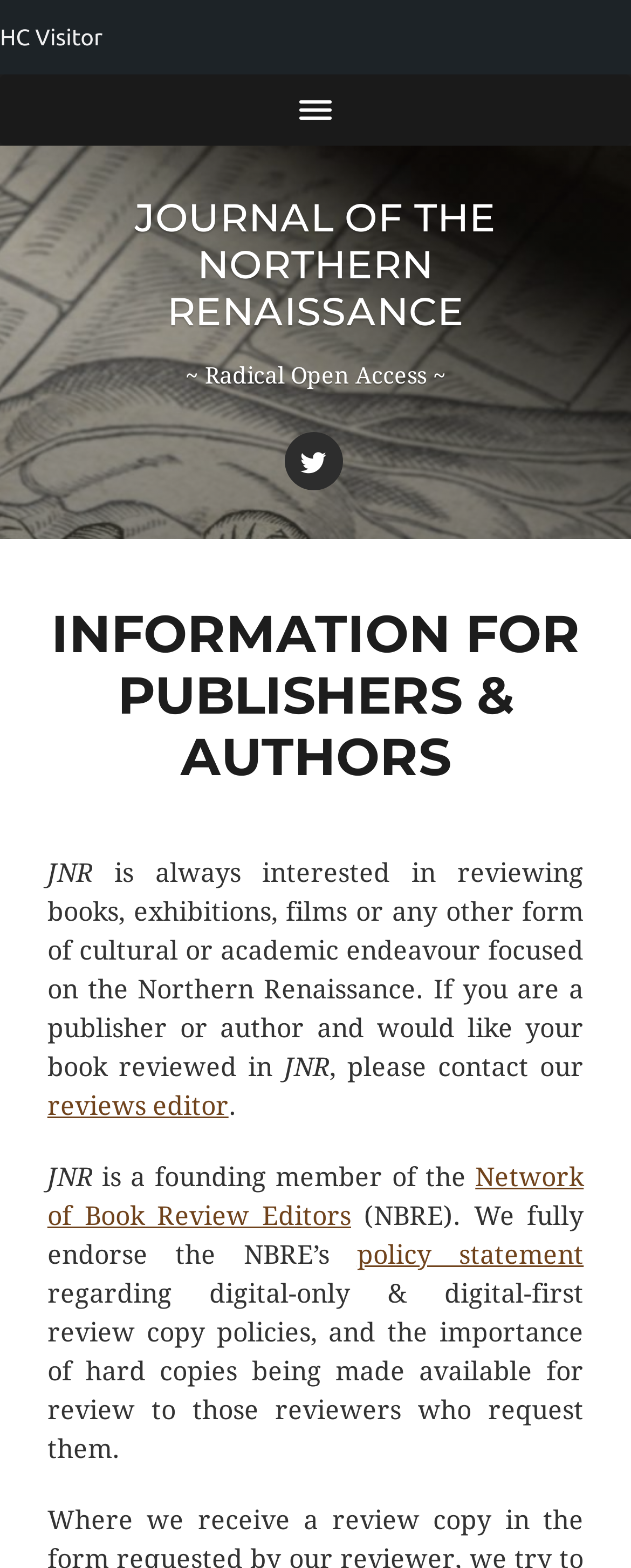Generate a detailed explanation of the webpage's features and information.

The webpage is about the Journal of the Northern Renaissance, providing information for publishers and authors. At the top left corner, there is a static text "HC Visitor". Below it, there is a button spanning the entire width of the page. 

On the top center of the page, there is a link to the journal's title "JOURNAL OF THE NORTHERN RENAISSANCE". To the right of the title, there is a static text "~ Radical Open Access ~". Below the title, there is a Twitter icon with a link.

The main content of the page starts with a heading "INFORMATION FOR PUBLISHERS & AUTHORS" at the top center. Below the heading, there is a static text "JNR" followed by a paragraph of text explaining that the journal is interested in reviewing books, exhibitions, films, or any other form of cultural or academic endeavour focused on the Northern Renaissance. The paragraph continues to explain how publishers or authors can contact the reviews editor to have their book reviewed.

Below the paragraph, there is another static text "JNR" followed by a sentence explaining that the journal is a founding member of the Network of Book Review Editors (NBRE). A link to the NBRE is provided. The text continues to explain that the journal fully endorses the NBRE's policy statement, which is linked, regarding digital-only and digital-first review copy policies.